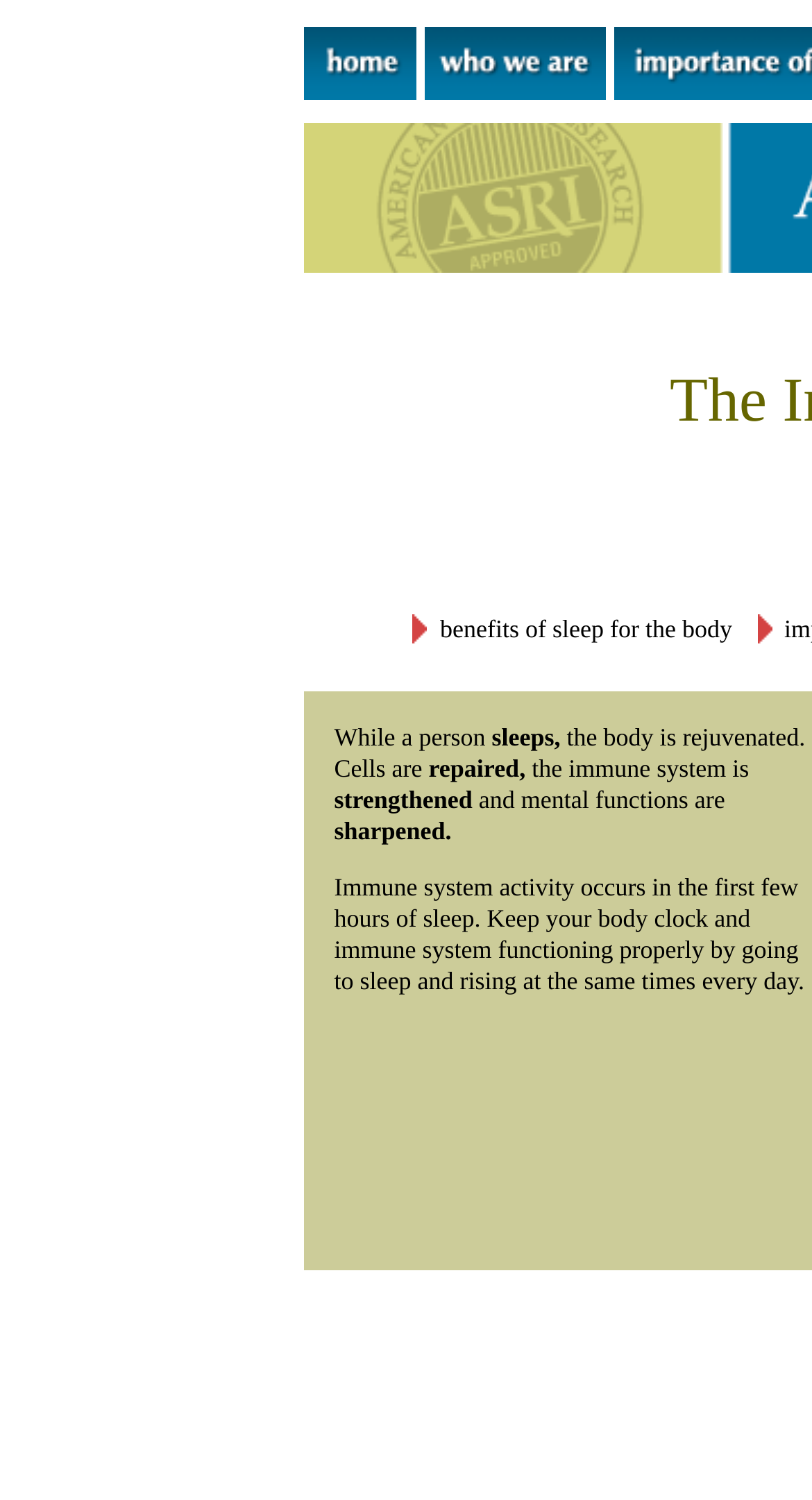Is there a logo image on the webpage?
Kindly answer the question with as much detail as you can.

I searched for an image element with no description and found one with a bounding box that suggests it is located at the top-left corner of the webpage, which is a common position for a logo image. Therefore, I concluded that there is a logo image on the webpage.